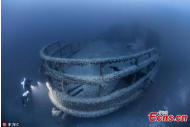Provide an in-depth description of the image.

The image depicts the remains of a sunken boat, found in Lake Huron, which has been resting beneath the water for 154 years. The boat is encrusted with marine growth, showcasing the passage of time and the natural reclamation of the vessel by the aquatic environment. A diver equipped with a flashlight can be seen exploring the wreckage, illuminating the eerie beauty of this underwater site. This discovery highlights the intriguing history of maritime artifacts and invites curiosity about the stories these submerged relics hold from their past voyages.